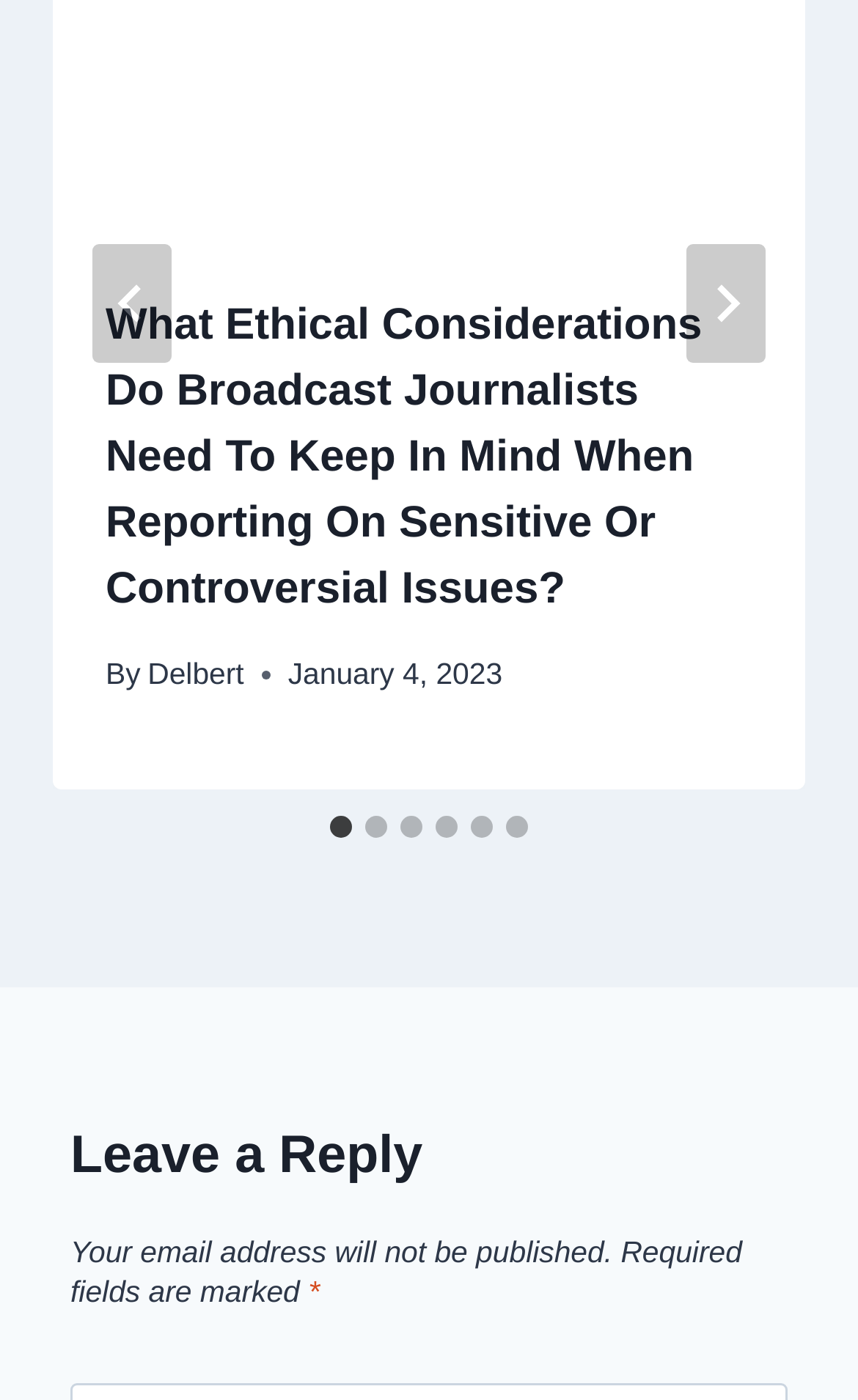What is the date of the article?
Look at the image and respond with a one-word or short phrase answer.

January 4, 2023